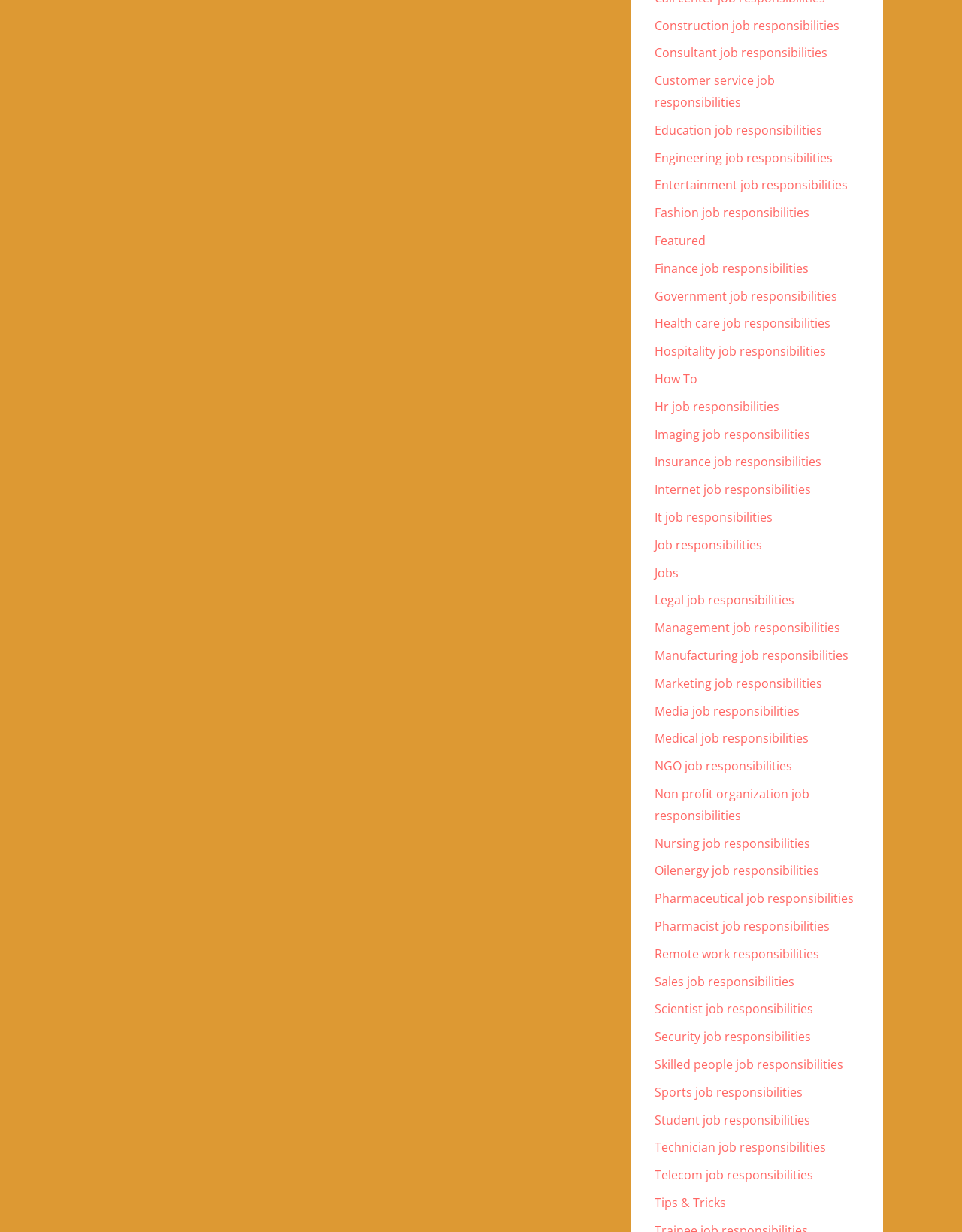What type of job responsibilities are listed on this webpage?
Answer the question with a detailed and thorough explanation.

Based on the links provided on the webpage, it appears that the webpage lists various job responsibilities across different industries and categories, such as construction, consultant, customer service, education, engineering, and many more.